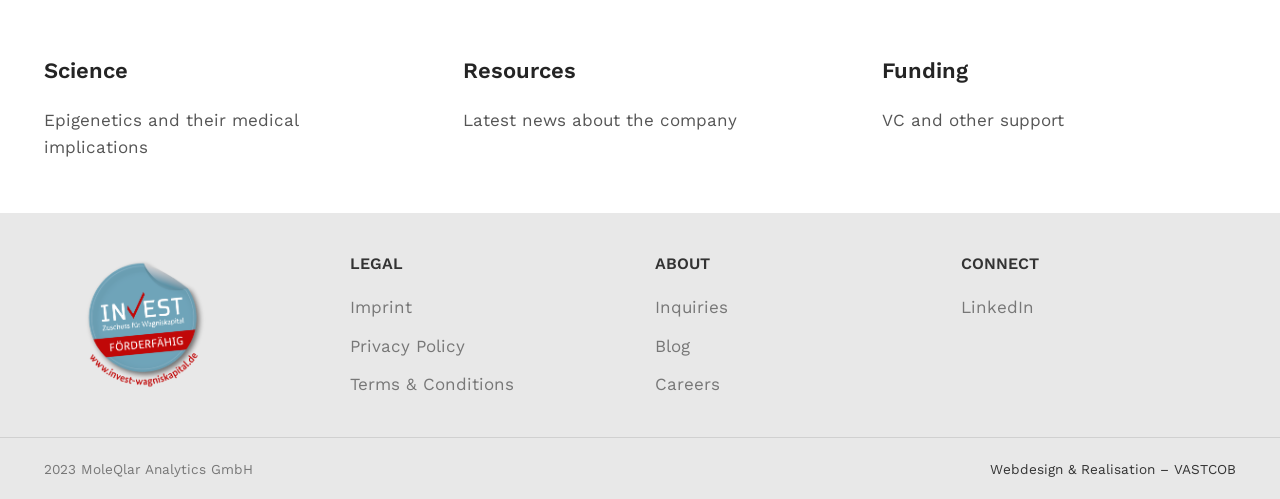How can users contact the company? Based on the screenshot, please respond with a single word or phrase.

Through Inquiries link